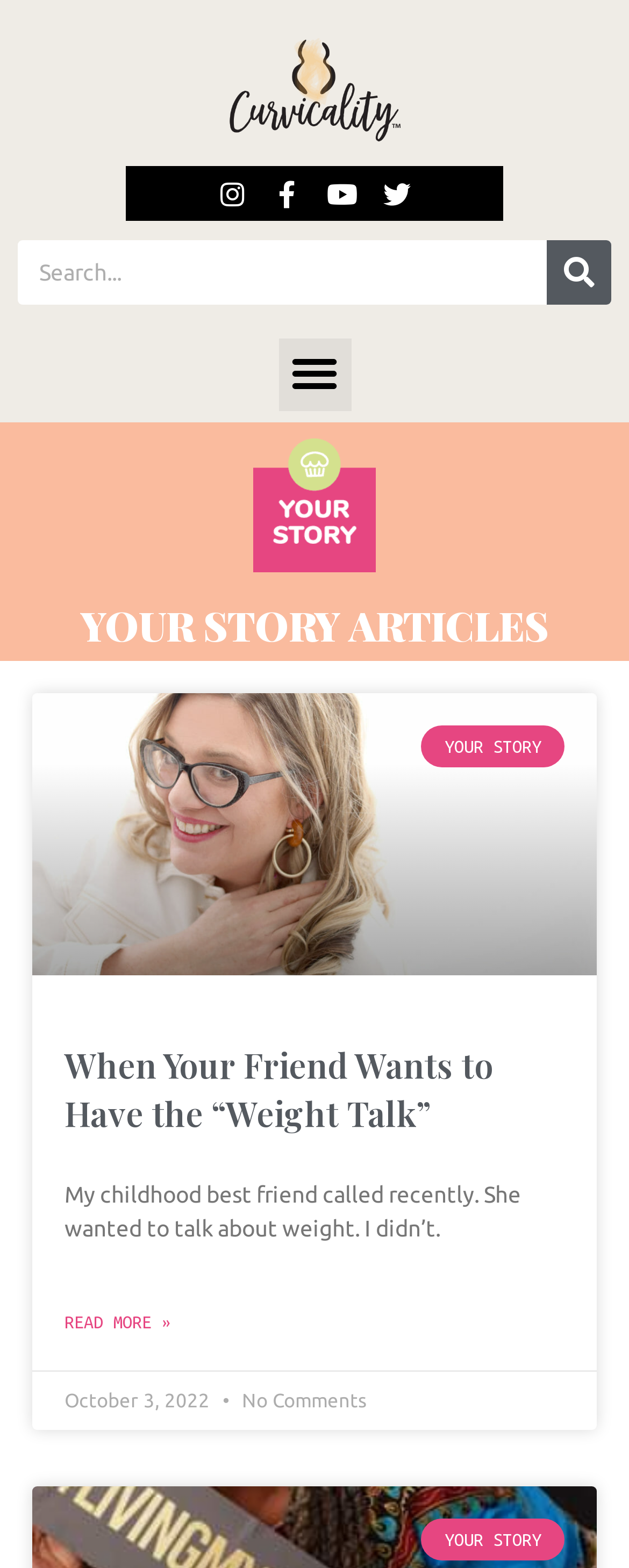What is the name of the digital magazine?
Look at the image and respond with a single word or a short phrase.

Curvicality